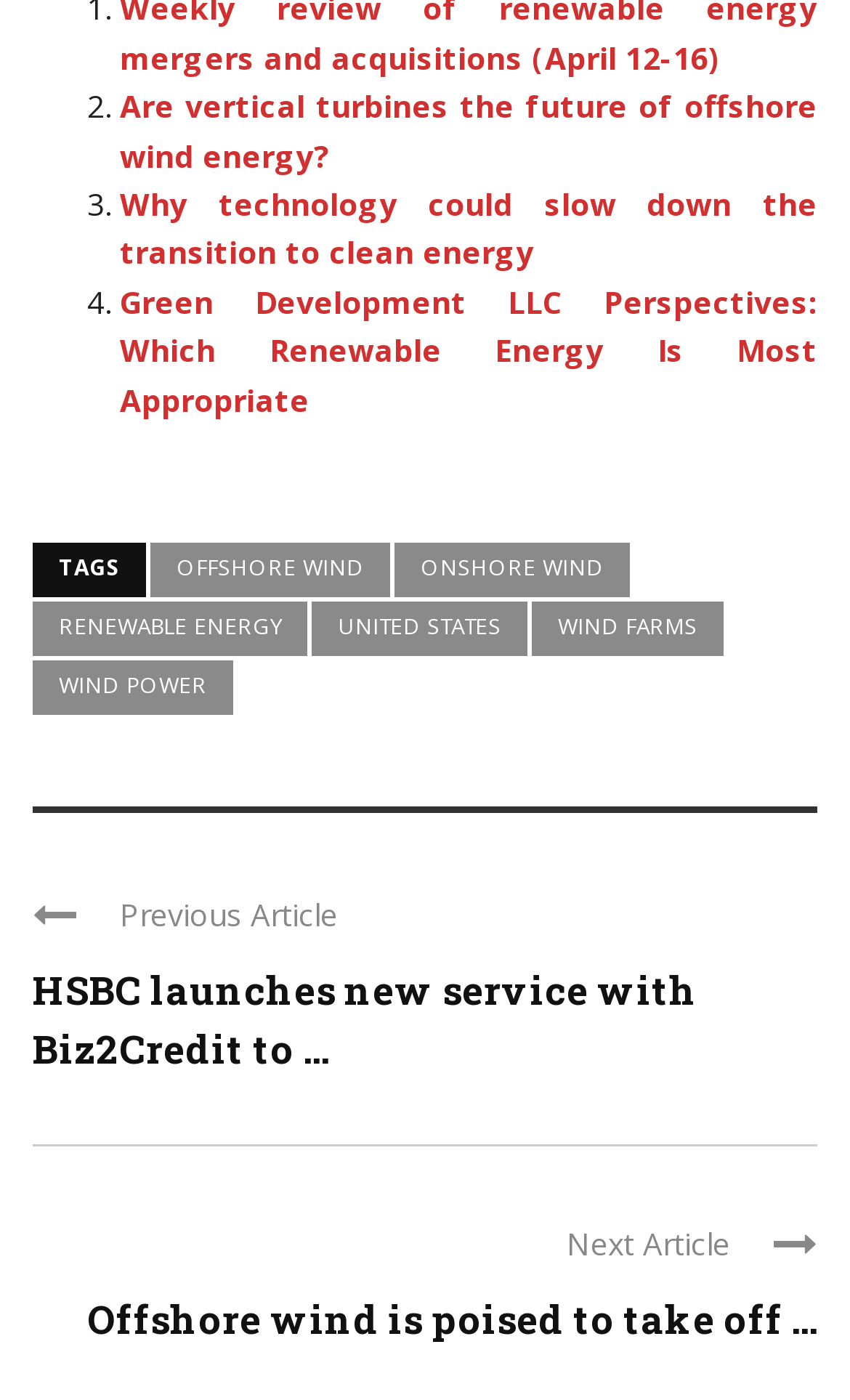Please identify the bounding box coordinates of where to click in order to follow the instruction: "Read the previous article".

[0.141, 0.638, 0.397, 0.668]